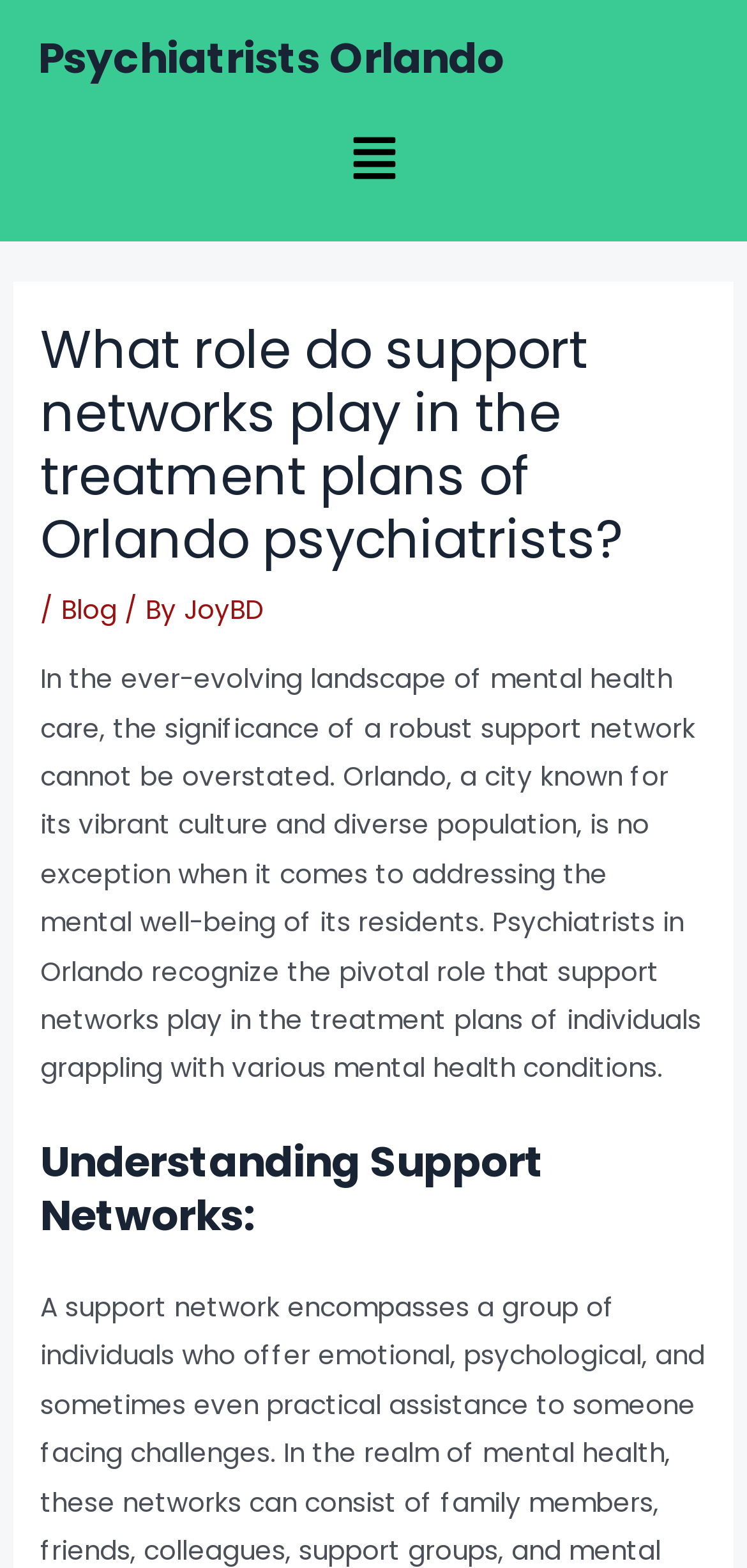Answer the question briefly using a single word or phrase: 
What is the role of support networks in treatment plans?

Pivotal